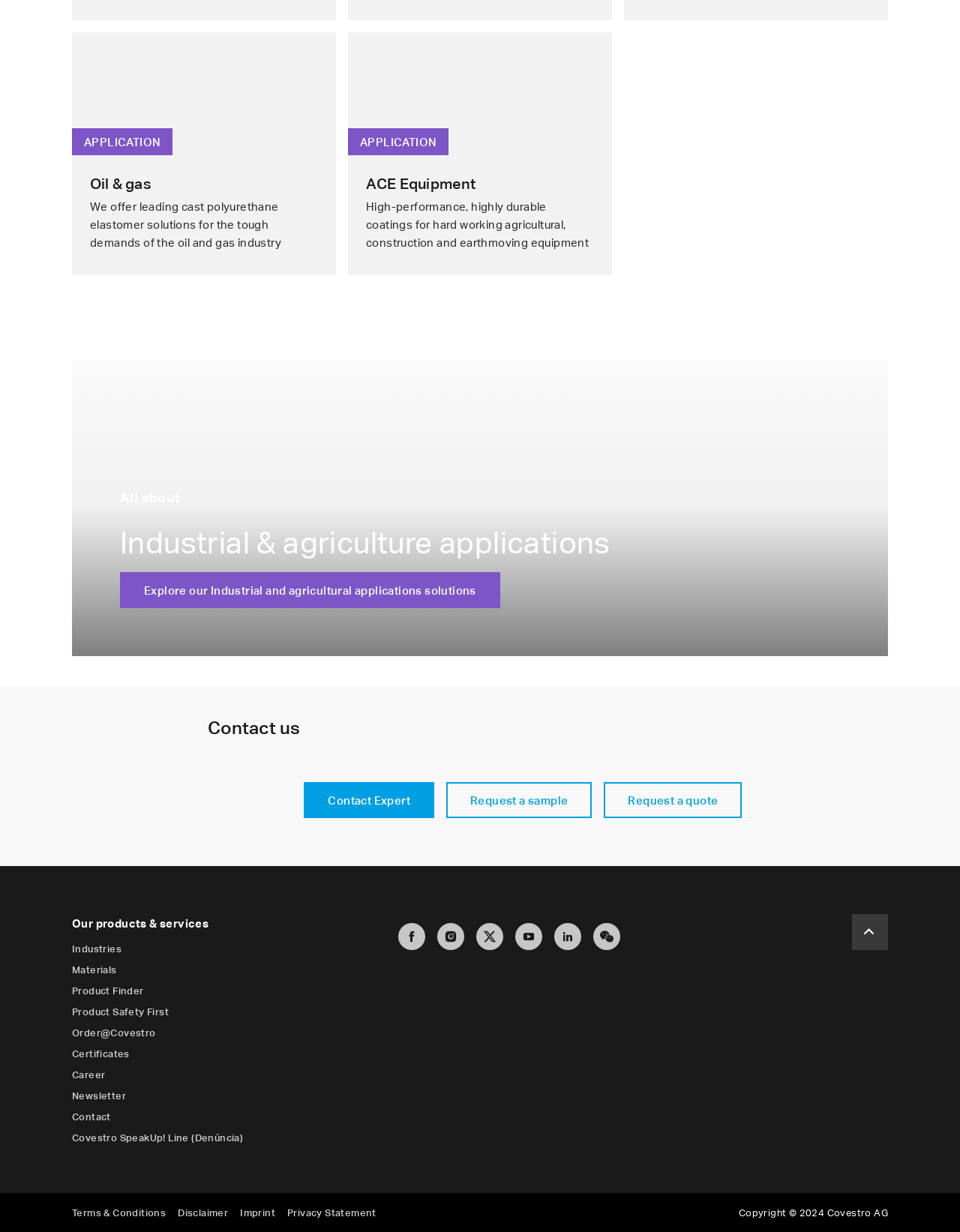Provide a short answer using a single word or phrase for the following question: 
How many social media links are there?

6